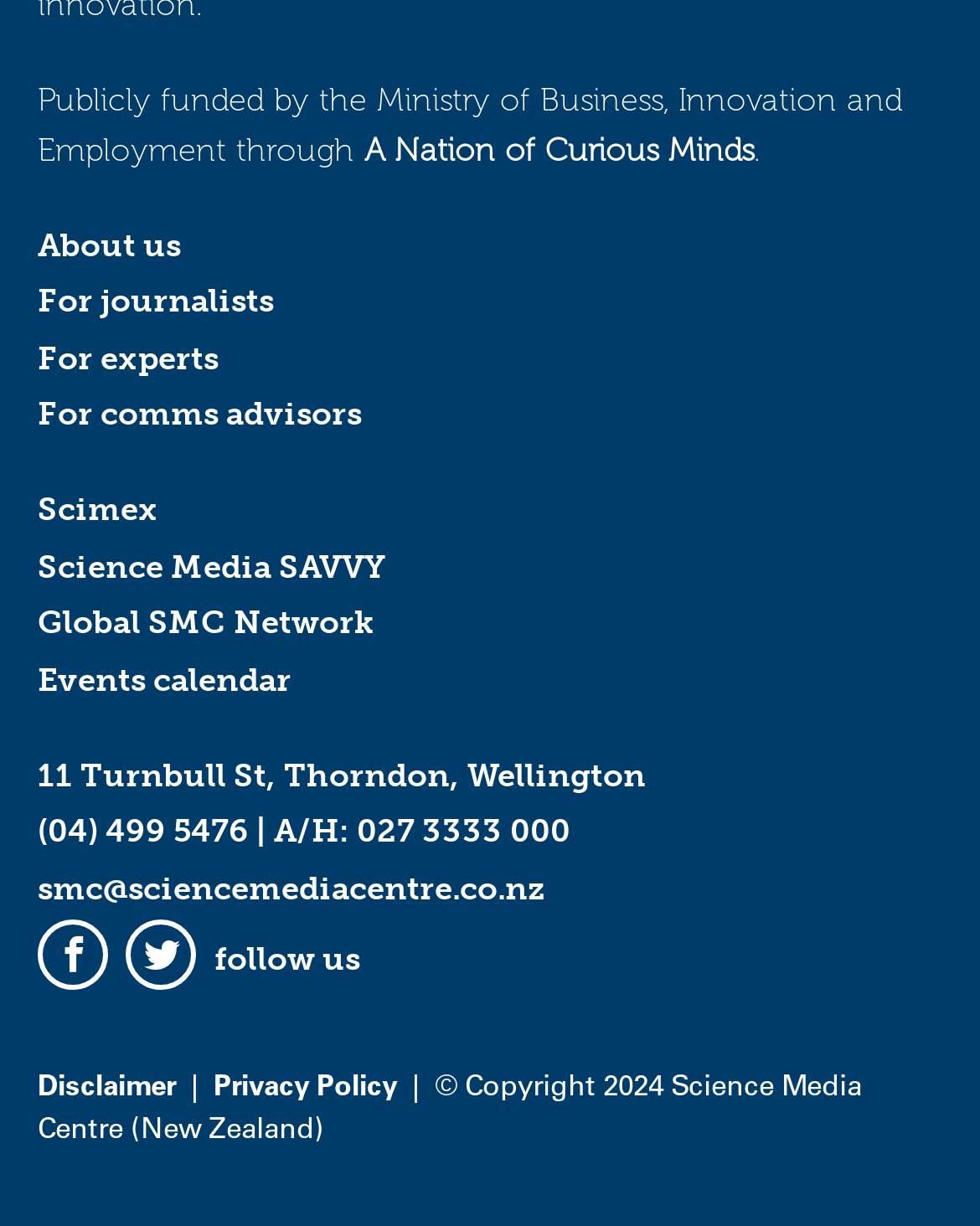With reference to the image, please provide a detailed answer to the following question: What is the purpose of the Scimex link?

The purpose of the Scimex link cannot be determined from the webpage alone, but based on the context of the other links and the organization's name, it is likely related to science media or communication.